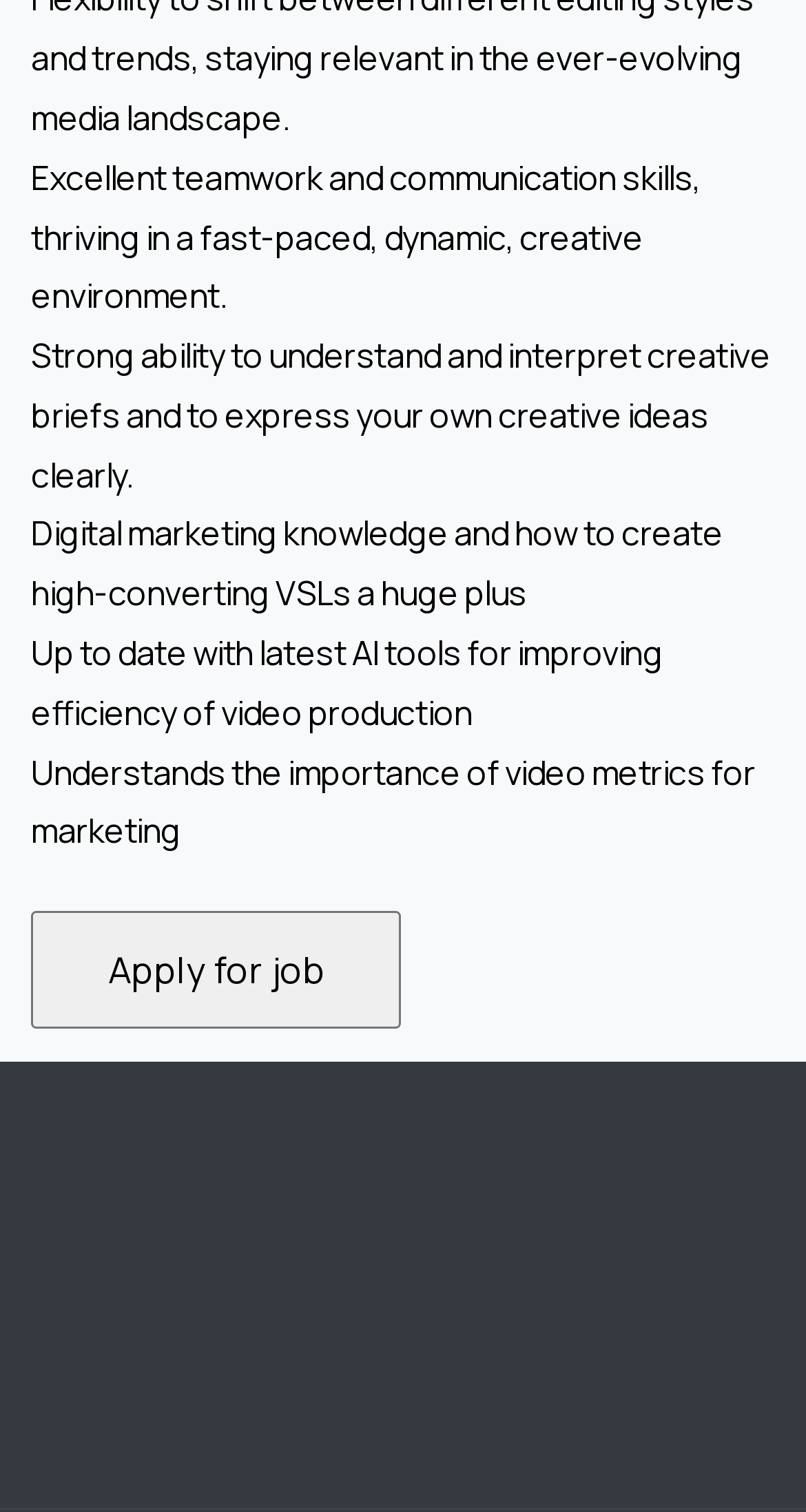What skills are required for the job?
Could you please answer the question thoroughly and with as much detail as possible?

Based on the static text elements on the webpage, it appears that the job requires excellent teamwork and communication skills, the ability to understand and interpret creative briefs, and express one's own creative ideas clearly.